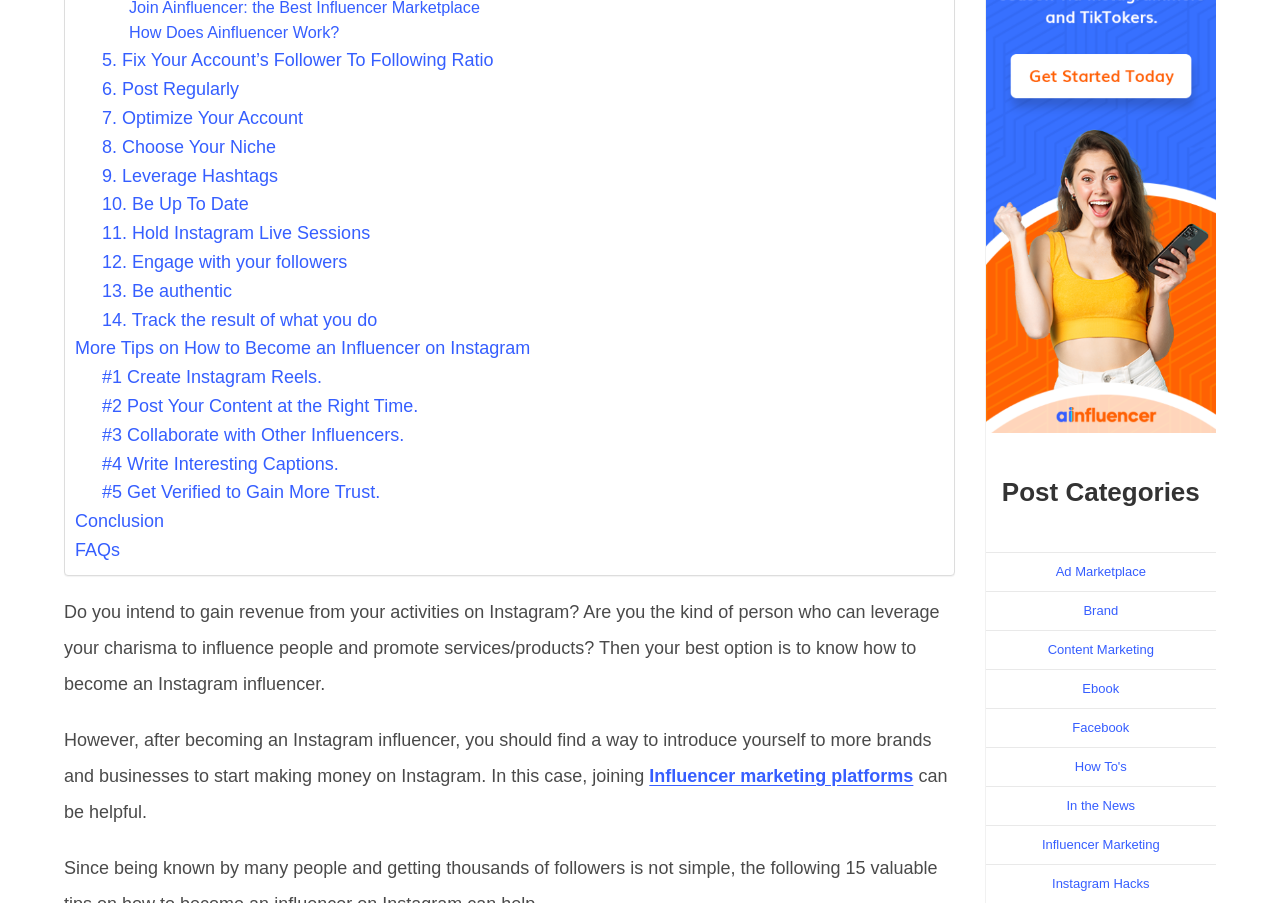Please identify the bounding box coordinates of the area I need to click to accomplish the following instruction: "Learn about 'Influencer marketing platforms'".

[0.507, 0.848, 0.714, 0.87]